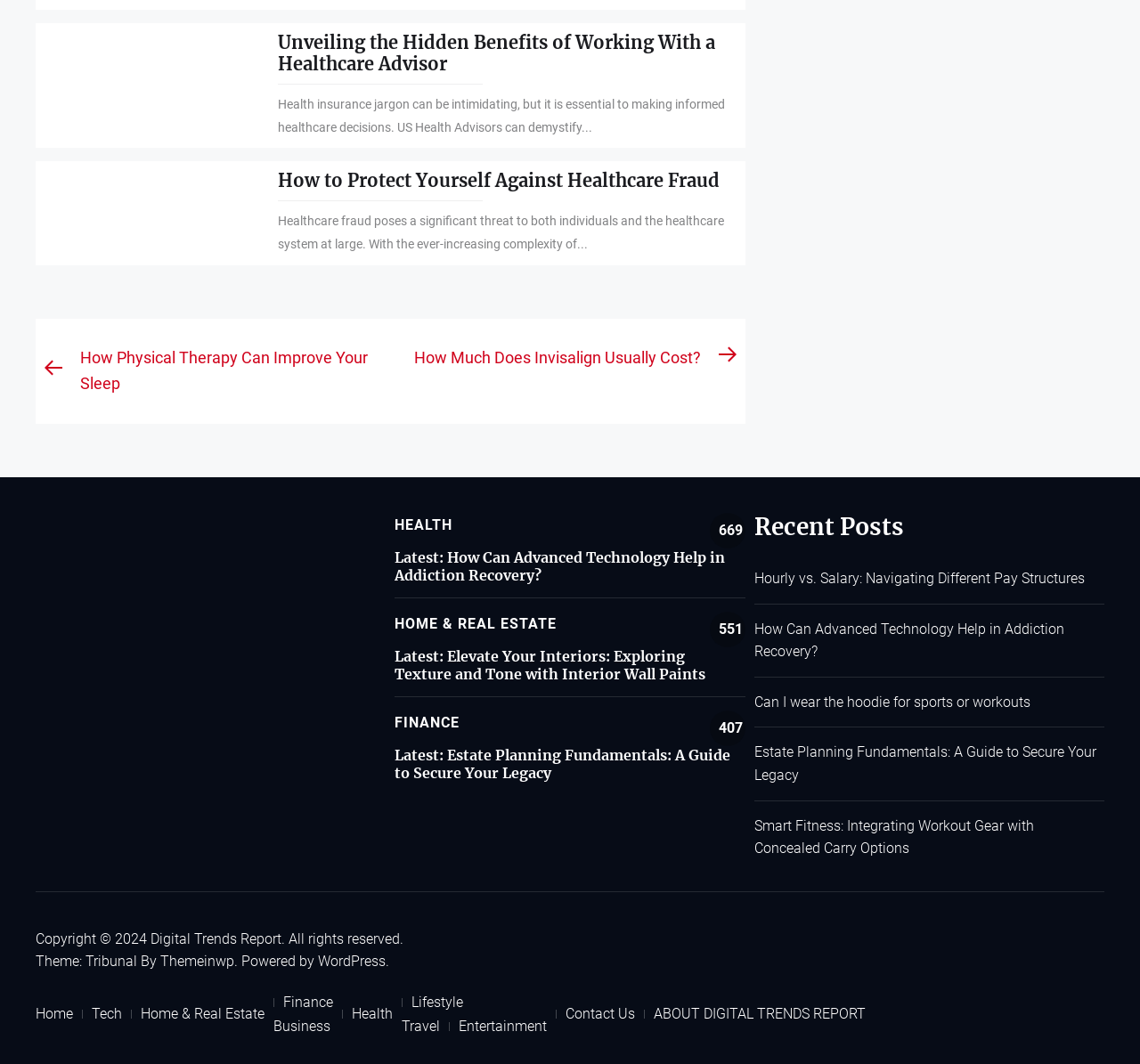What is the category of the article 'Elevate Your Interiors: Exploring Texture and Tone with Interior Wall Paints'?
Answer the question using a single word or phrase, according to the image.

Home & Real Estate